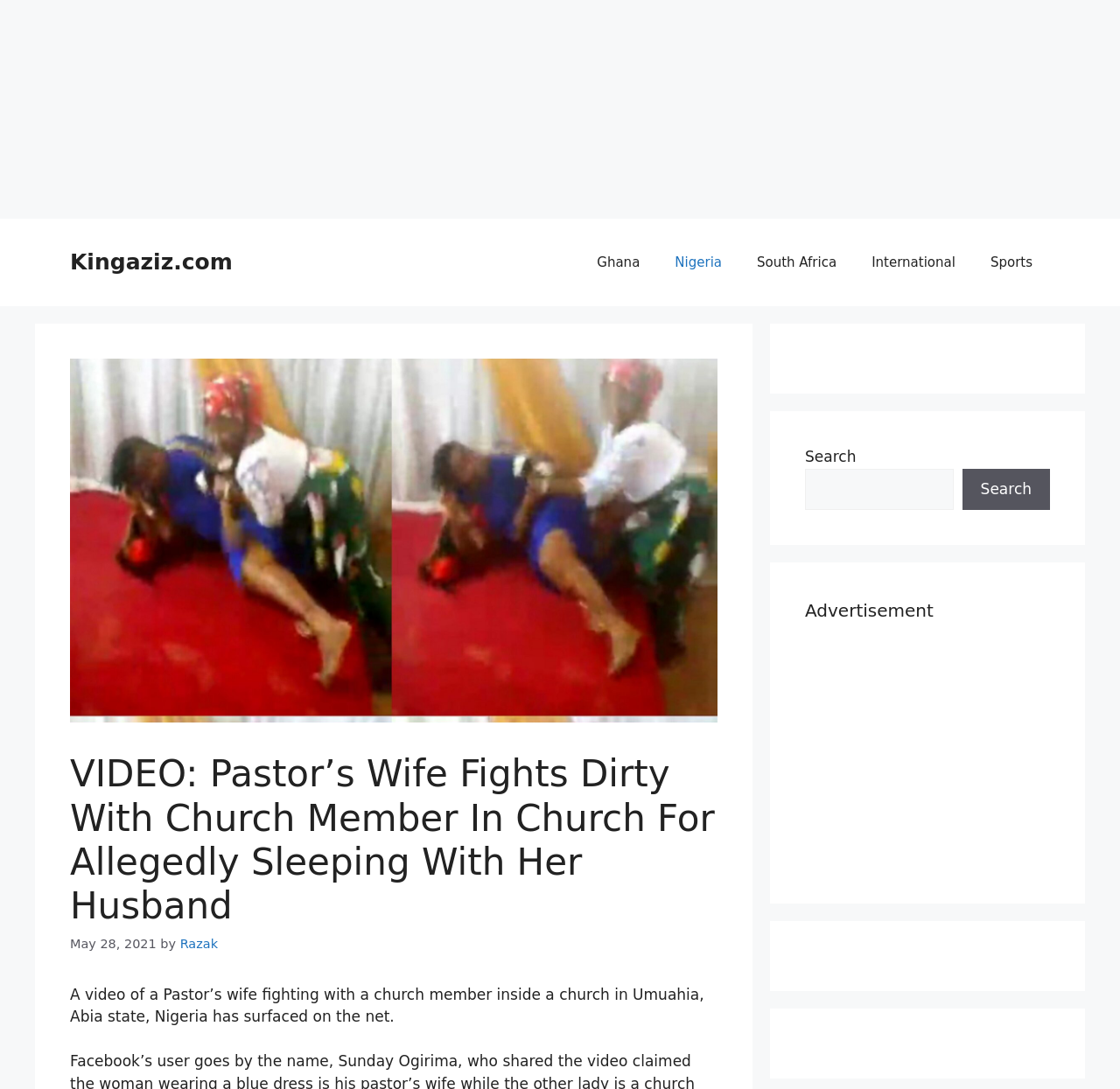Locate the bounding box coordinates of the element to click to perform the following action: 'Click on the Razak link'. The coordinates should be given as four float values between 0 and 1, in the form of [left, top, right, bottom].

[0.161, 0.86, 0.195, 0.873]